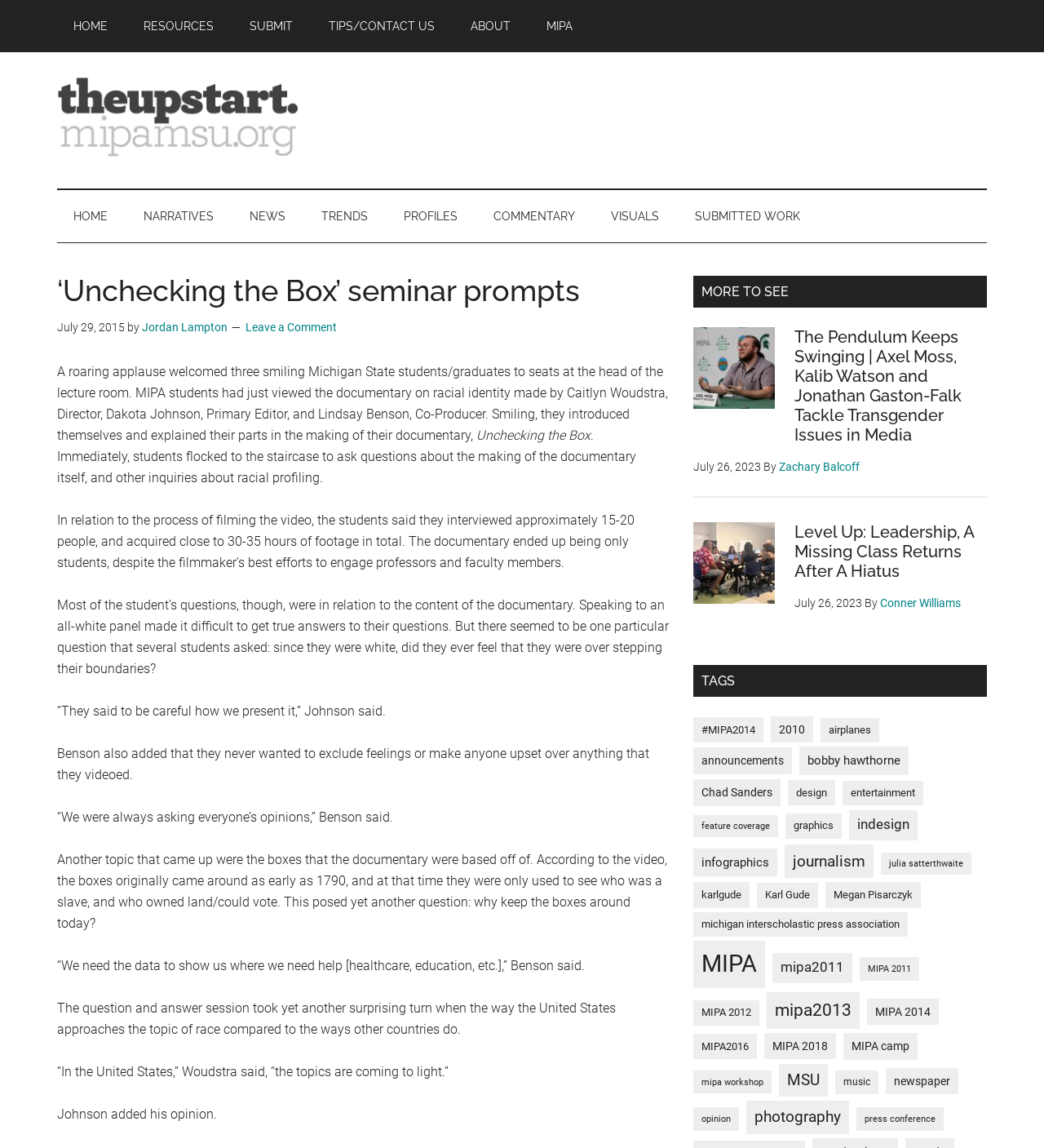Who is the author of the article 'The Pendulum Keeps Swinging | Axel Moss, Kalib Watson and Jonathan Gaston-Falk Tackle Transgender Issues in Media'?
Based on the image, answer the question with as much detail as possible.

The author of the article 'The Pendulum Keeps Swinging | Axel Moss, Kalib Watson and Jonathan Gaston-Falk Tackle Transgender Issues in Media' is mentioned as Zachary Balcoff at the bottom of the article.